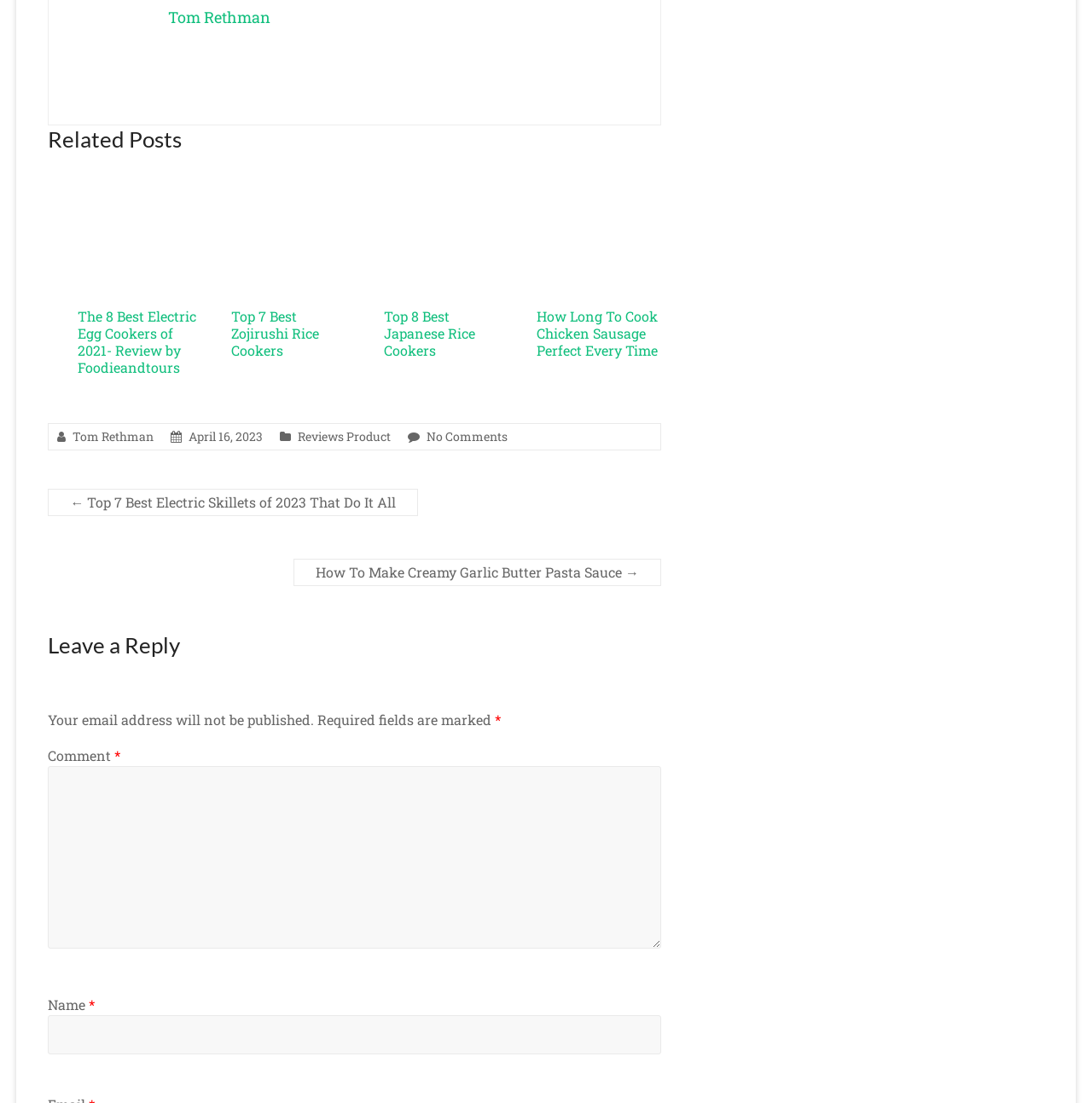Reply to the question below using a single word or brief phrase:
What is the date of the article?

April 16, 2023